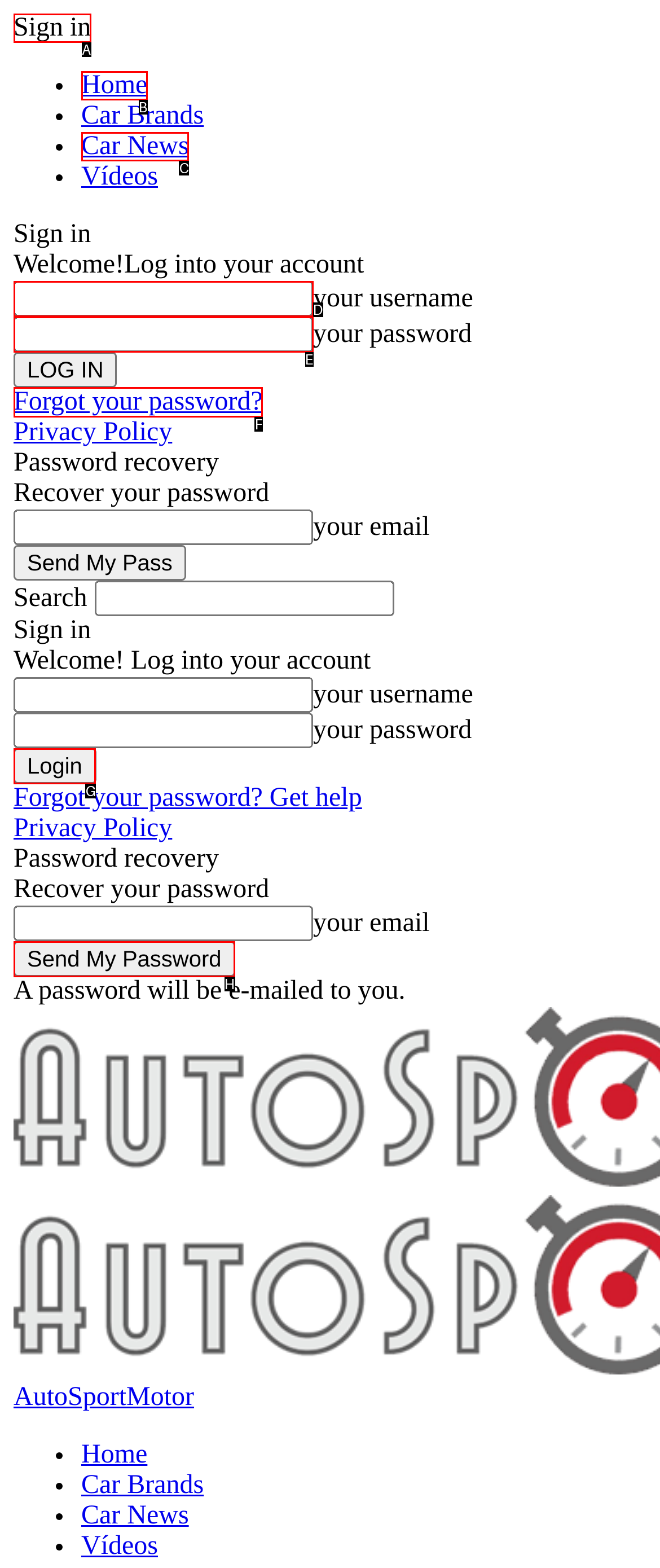Identify the correct UI element to click on to achieve the task: Check February 2024. Provide the letter of the appropriate element directly from the available choices.

None